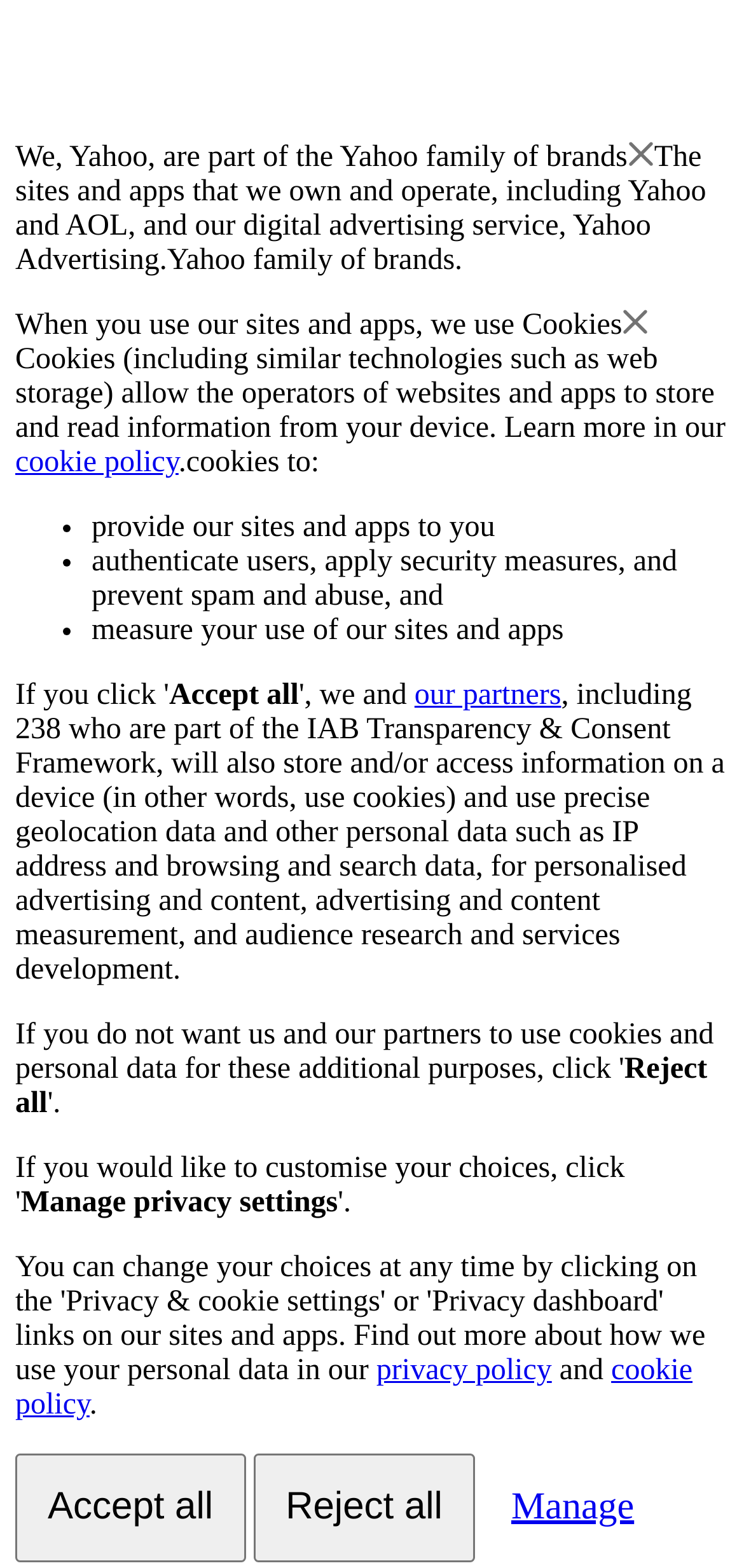Write a detailed summary of the webpage.

The webpage appears to be a privacy policy or consent page for Yahoo. At the top, there is a brief introduction stating that Yahoo is part of the Yahoo family of brands. Below this, there is a paragraph explaining that Yahoo owns and operates various sites and apps, including Yahoo and AOL, and provides digital advertising services.

The page then delves into the use of cookies, with a brief description of what cookies are and how they are used. This section is accompanied by a link to the cookie policy. The text explains that cookies are used to provide Yahoo's sites and apps, authenticate users, apply security measures, and measure user behavior.

There are three bullet points listed below, detailing the purposes of cookies, including providing sites and apps, authenticating users, and measuring user behavior. Following this, there are two buttons, "Accept all" and "Reject all", which allow users to manage their privacy settings.

On the right side of the page, there is a link to "our partners", which likely refers to third-party companies that use cookies for personalized advertising and content. Below this, there is a lengthy paragraph explaining how these partners use cookies and other personal data for advertising, content measurement, and audience research.

At the bottom of the page, there are three links: "Manage privacy settings", "privacy policy", and "cookie policy". These links allow users to access more information about Yahoo's privacy policies and manage their settings. Finally, there are two buttons, "Accept all" and "Reject all", which are likely duplicates of the buttons mentioned earlier.